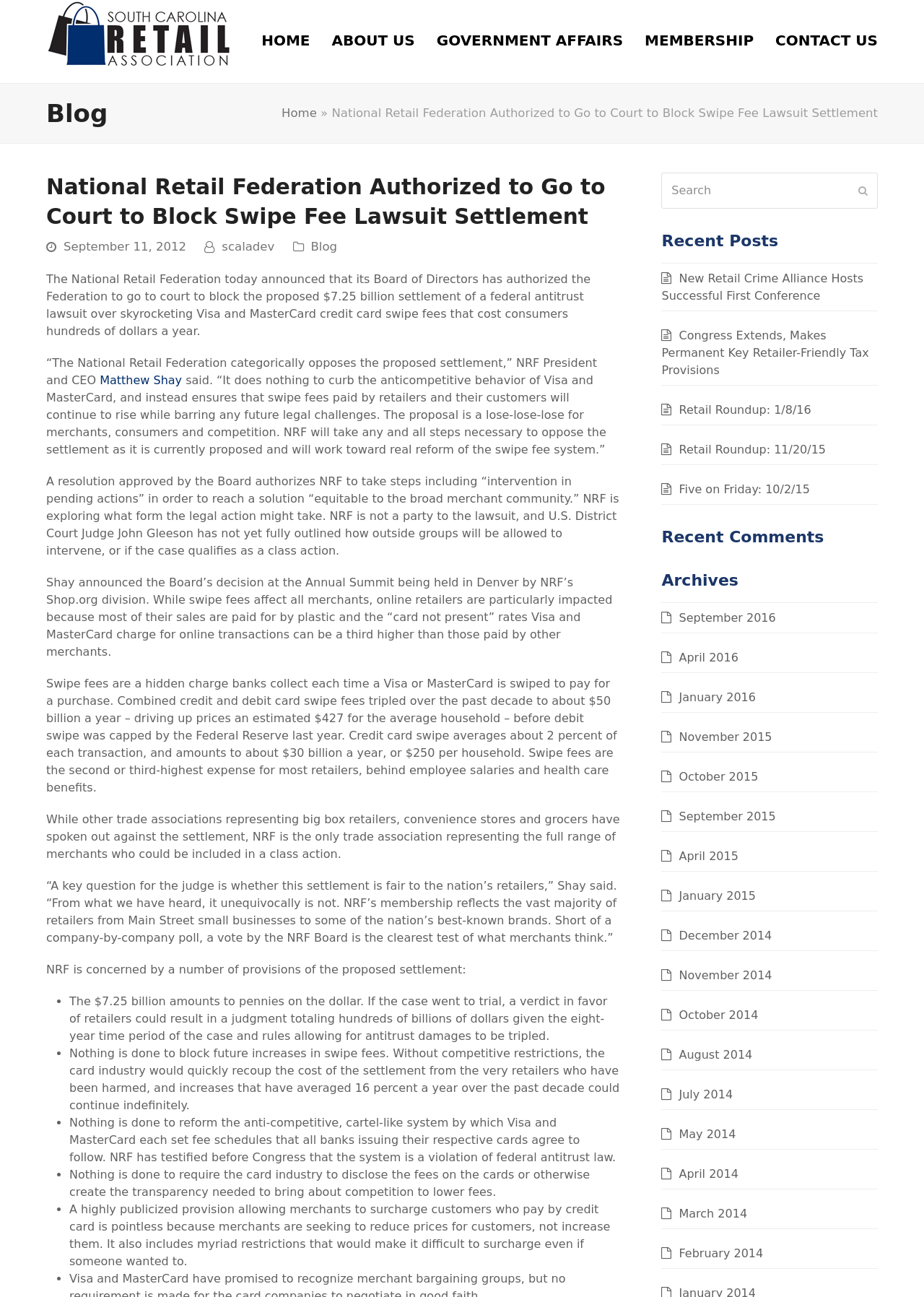Please determine the bounding box coordinates of the element's region to click in order to carry out the following instruction: "Click on the 'Blog' link". The coordinates should be four float numbers between 0 and 1, i.e., [left, top, right, bottom].

[0.336, 0.185, 0.365, 0.196]